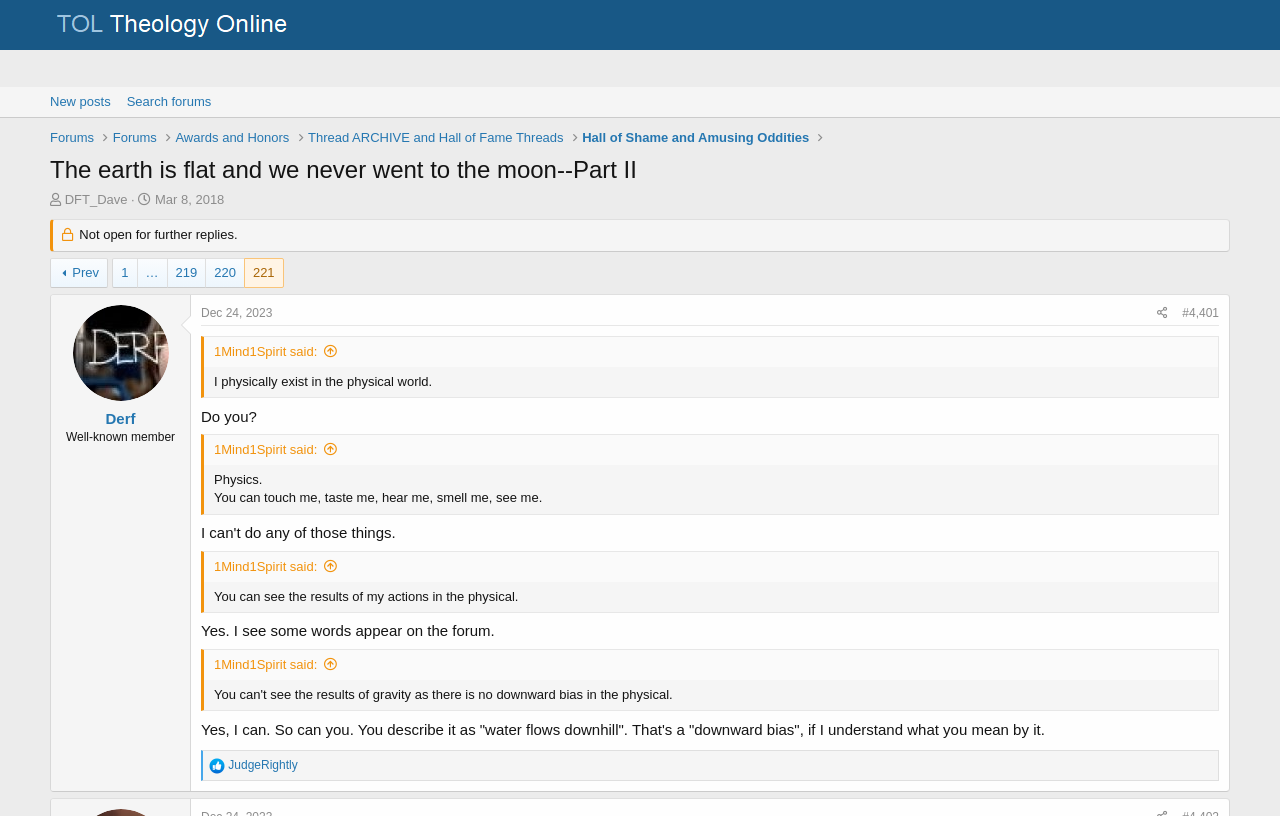Give a one-word or short phrase answer to this question: 
How many articles are on this webpage?

3